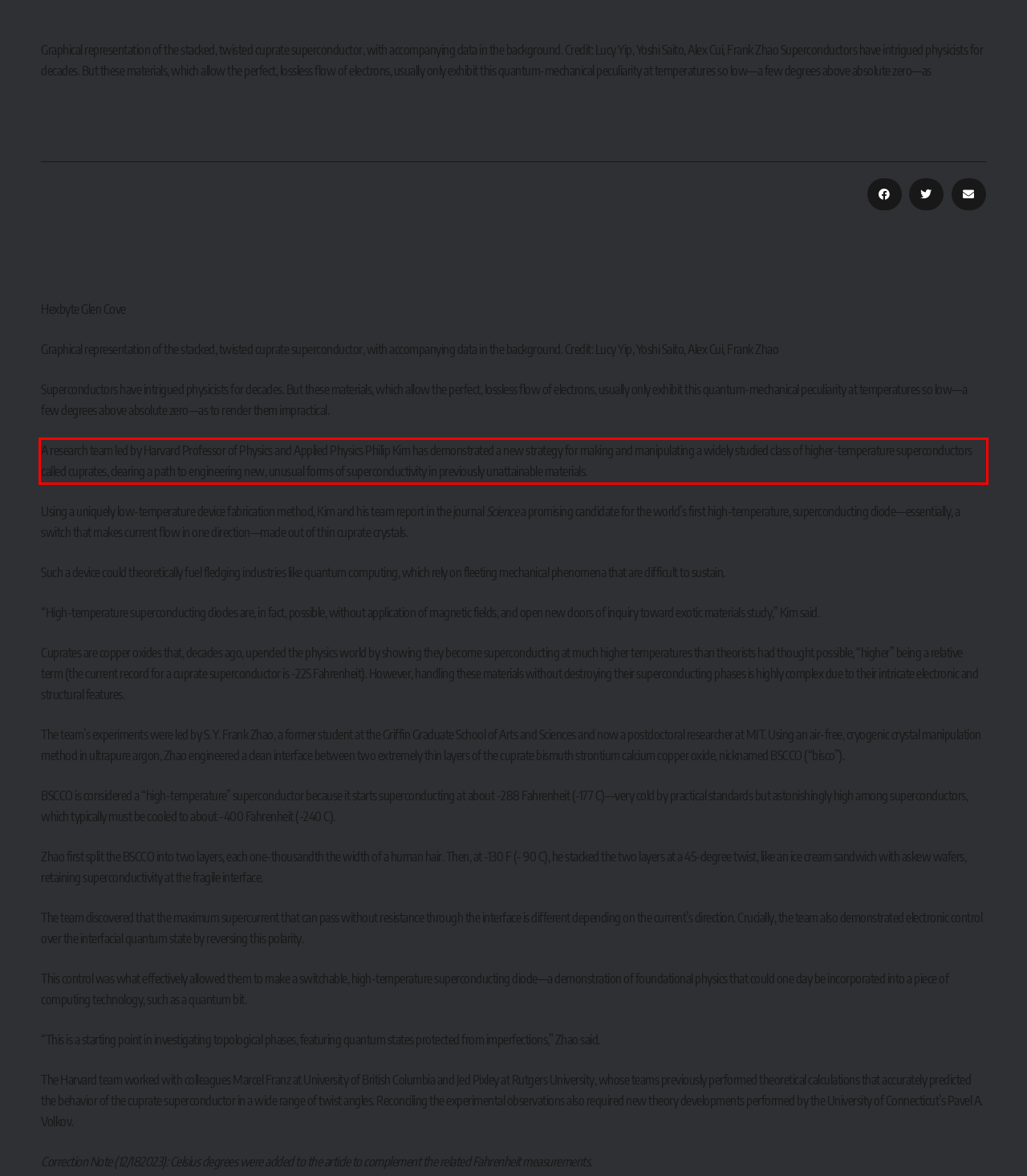With the given screenshot of a webpage, locate the red rectangle bounding box and extract the text content using OCR.

A research team led by Harvard Professor of Physics and Applied Physics Philip Kim has demonstrated a new strategy for making and manipulating a widely studied class of higher-temperature superconductors called cuprates, clearing a path to engineering new, unusual forms of superconductivity in previously unattainable materials.